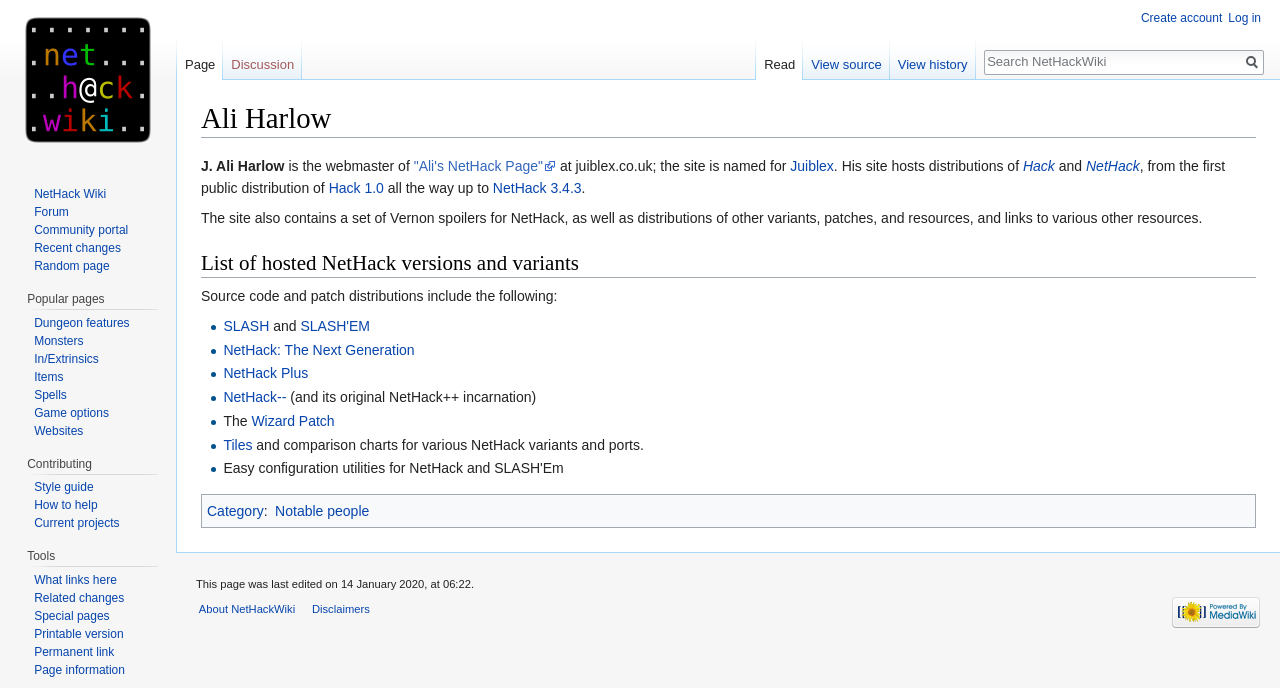Identify the bounding box for the UI element described as: "Forum". Ensure the coordinates are four float numbers between 0 and 1, formatted as [left, top, right, bottom].

[0.024, 0.295, 0.118, 0.321]